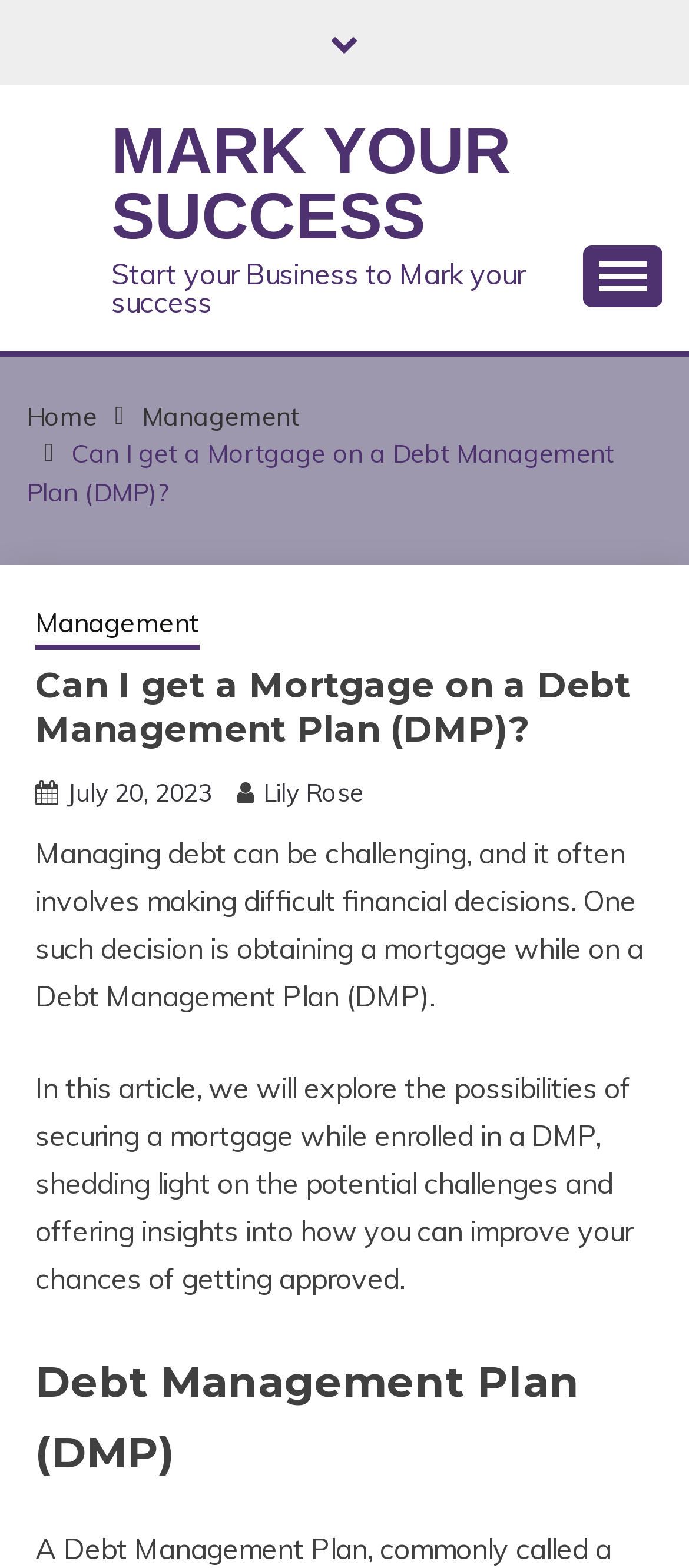Determine the bounding box coordinates of the target area to click to execute the following instruction: "Click the MARK YOUR SUCCESS link."

[0.162, 0.073, 0.742, 0.161]